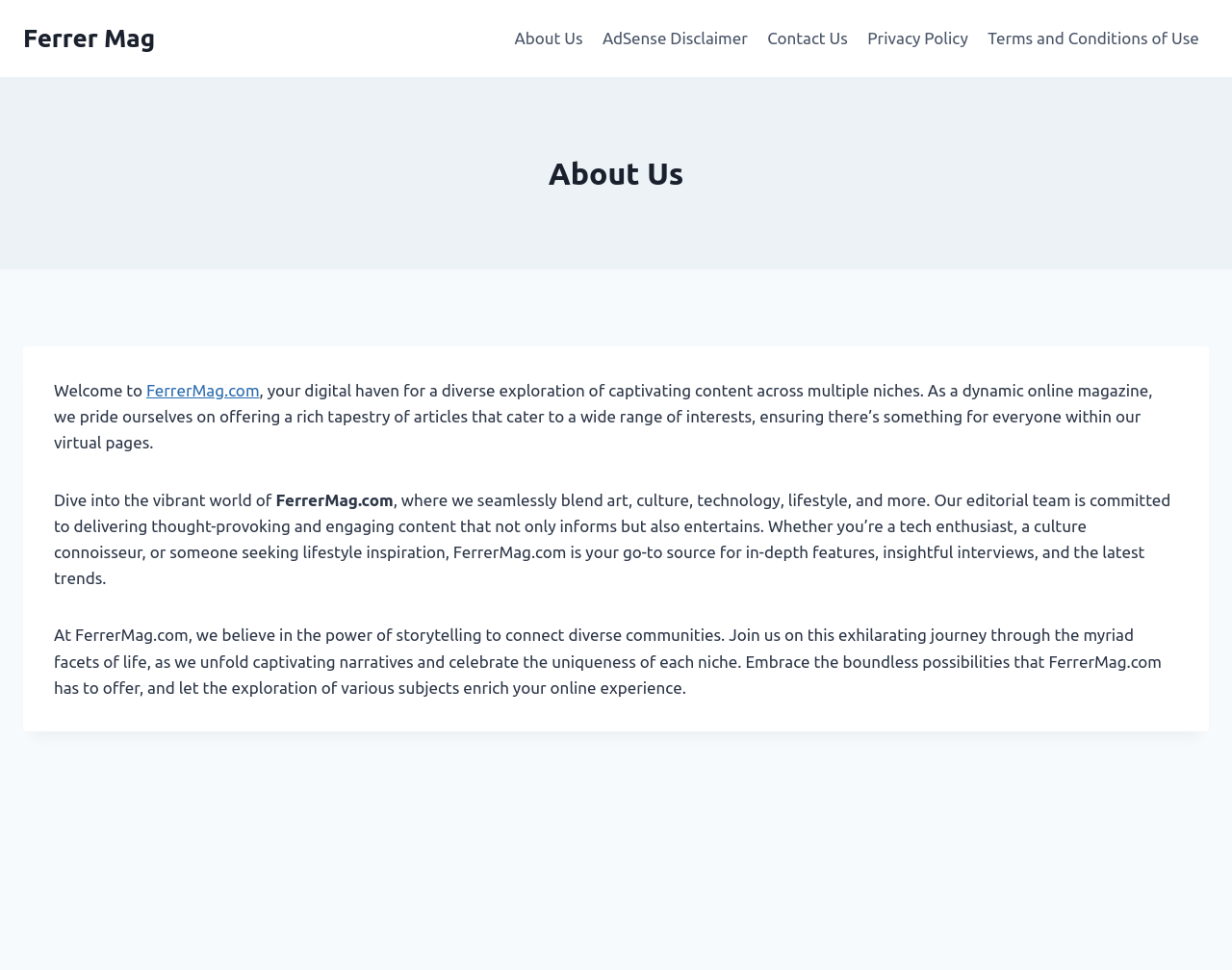Please study the image and answer the question comprehensively:
What is the website about?

The website is about a diverse exploration of captivating content across multiple niches, as described in the StaticText 'Welcome to FerrerMag.com, your digital haven for a diverse exploration of captivating content across multiple niches...'.